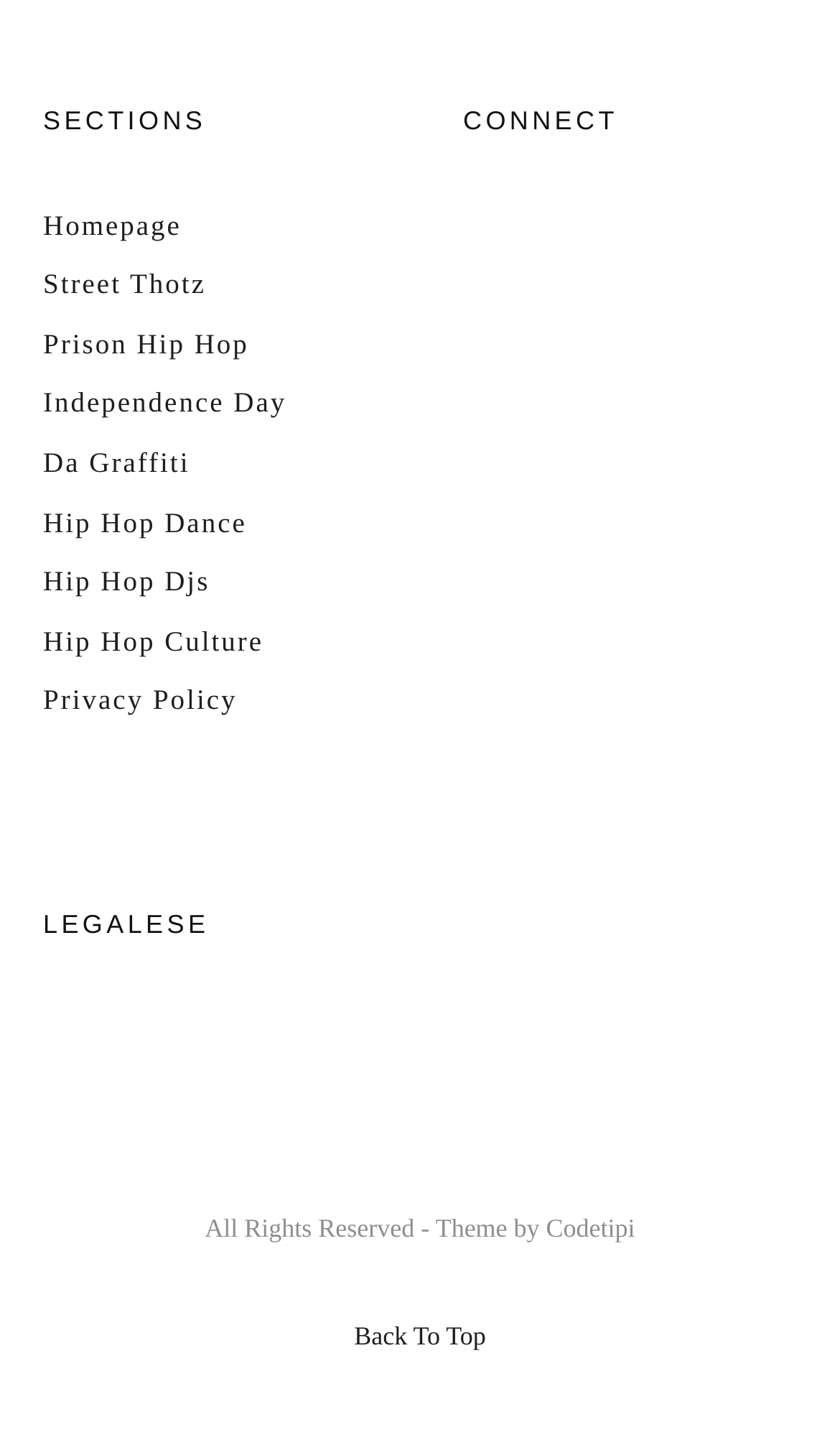What is the last section available?
Analyze the image and provide a thorough answer to the question.

I looked at the list of links under the 'SECTIONS' heading and found that the last link is 'Hip Hop Culture'.